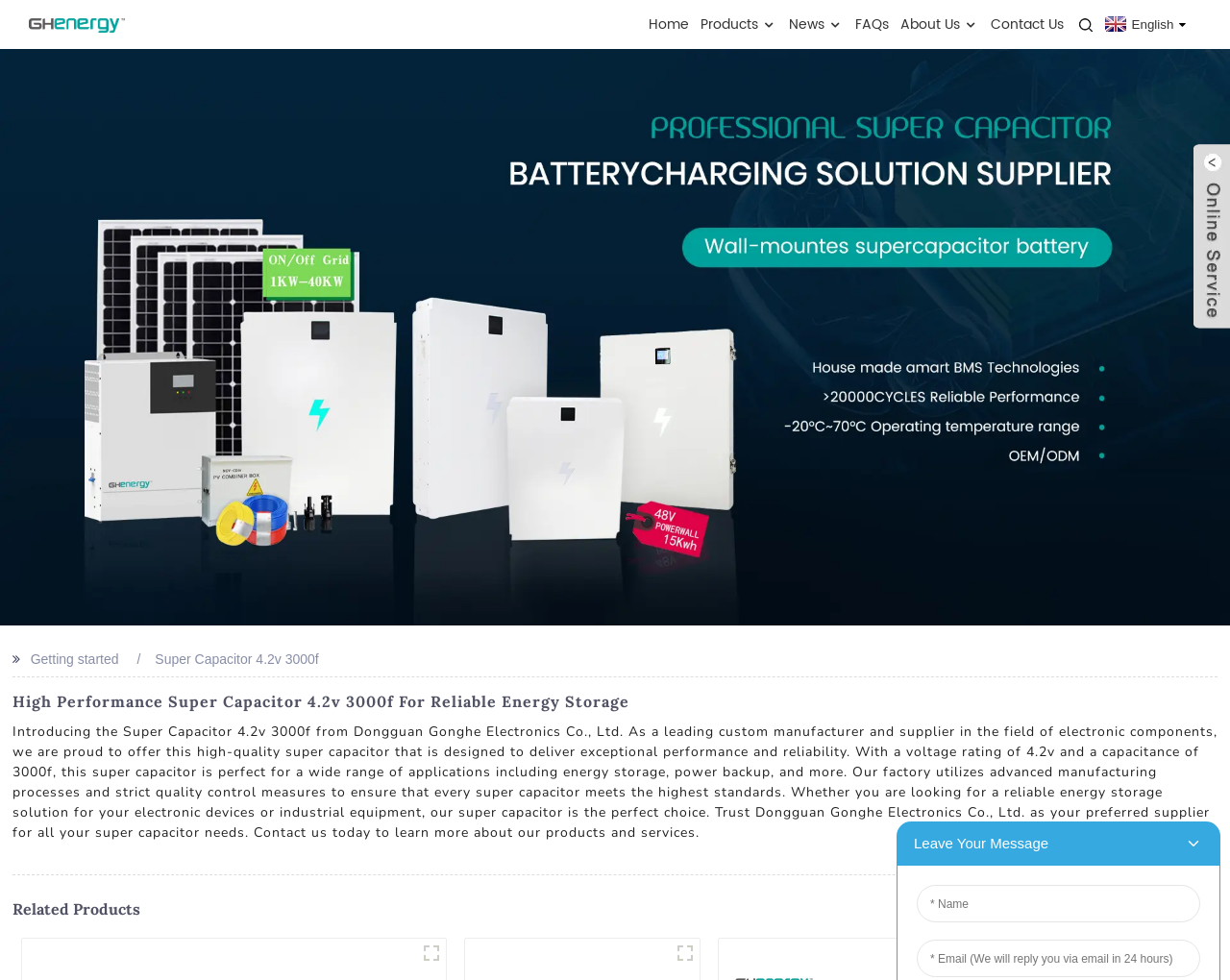What is the voltage rating of the super capacitor?
Give a detailed response to the question by analyzing the screenshot.

I found the voltage rating by reading the text on the webpage, specifically in the heading that says 'High Performance Super Capacitor 4.2v 3000f For Reliable Energy Storage'.